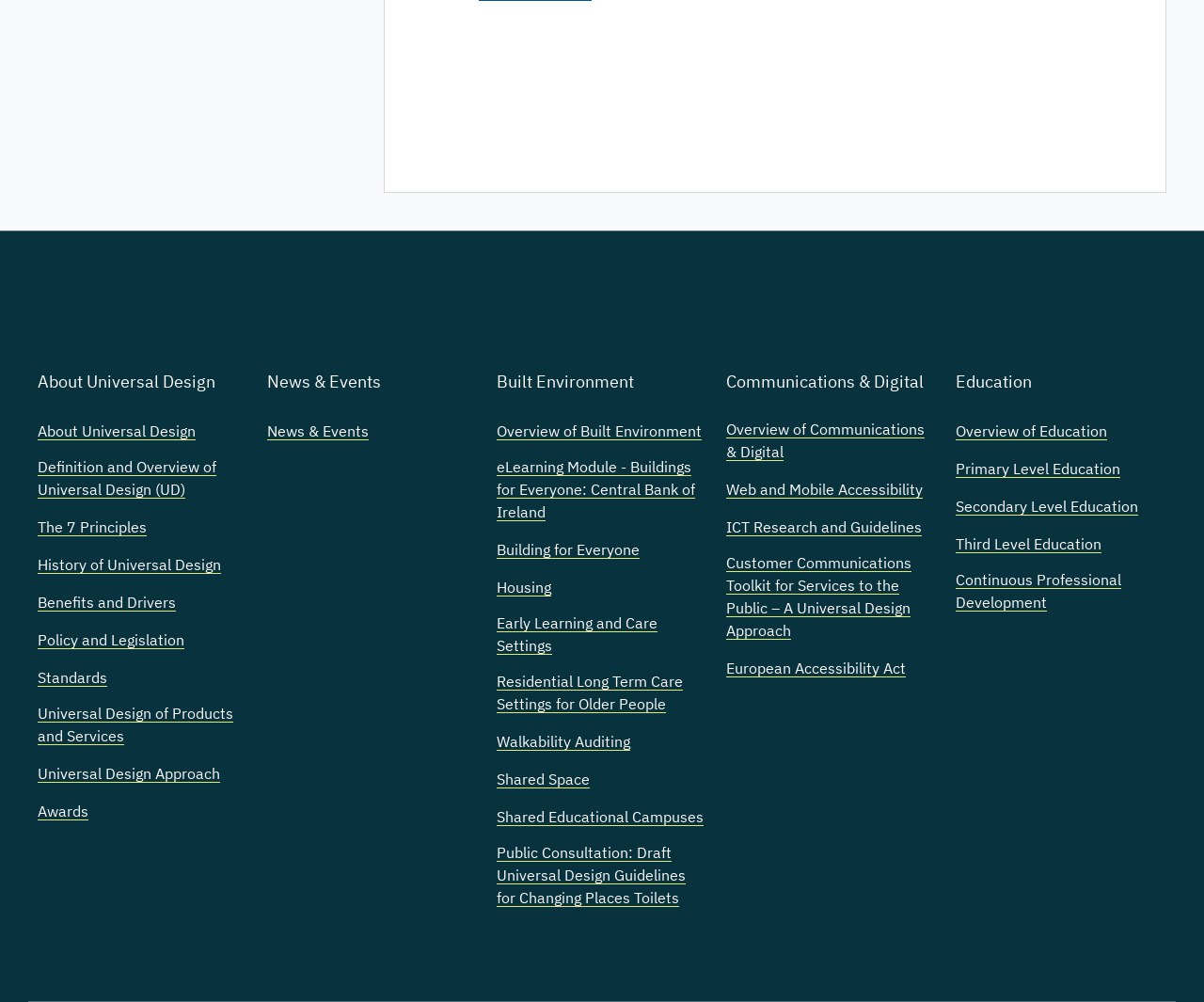Please provide a one-word or short phrase answer to the question:
How many categories are there on the webpage?

4